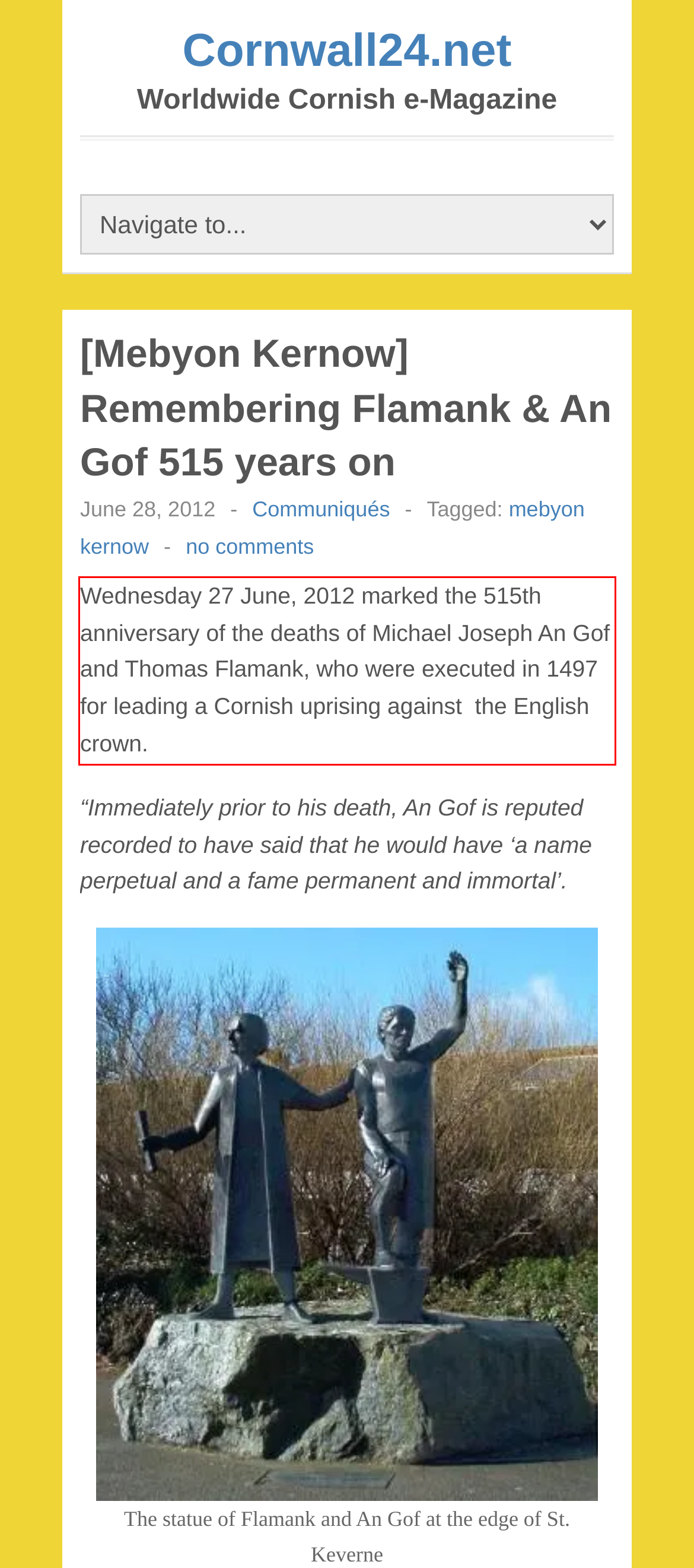Given the screenshot of a webpage, identify the red rectangle bounding box and recognize the text content inside it, generating the extracted text.

Wednesday 27 June, 2012 marked the 515th anniversary of the deaths of Michael Joseph An Gof and Thomas Flamank, who were executed in 1497 for leading a Cornish uprising against the English crown.